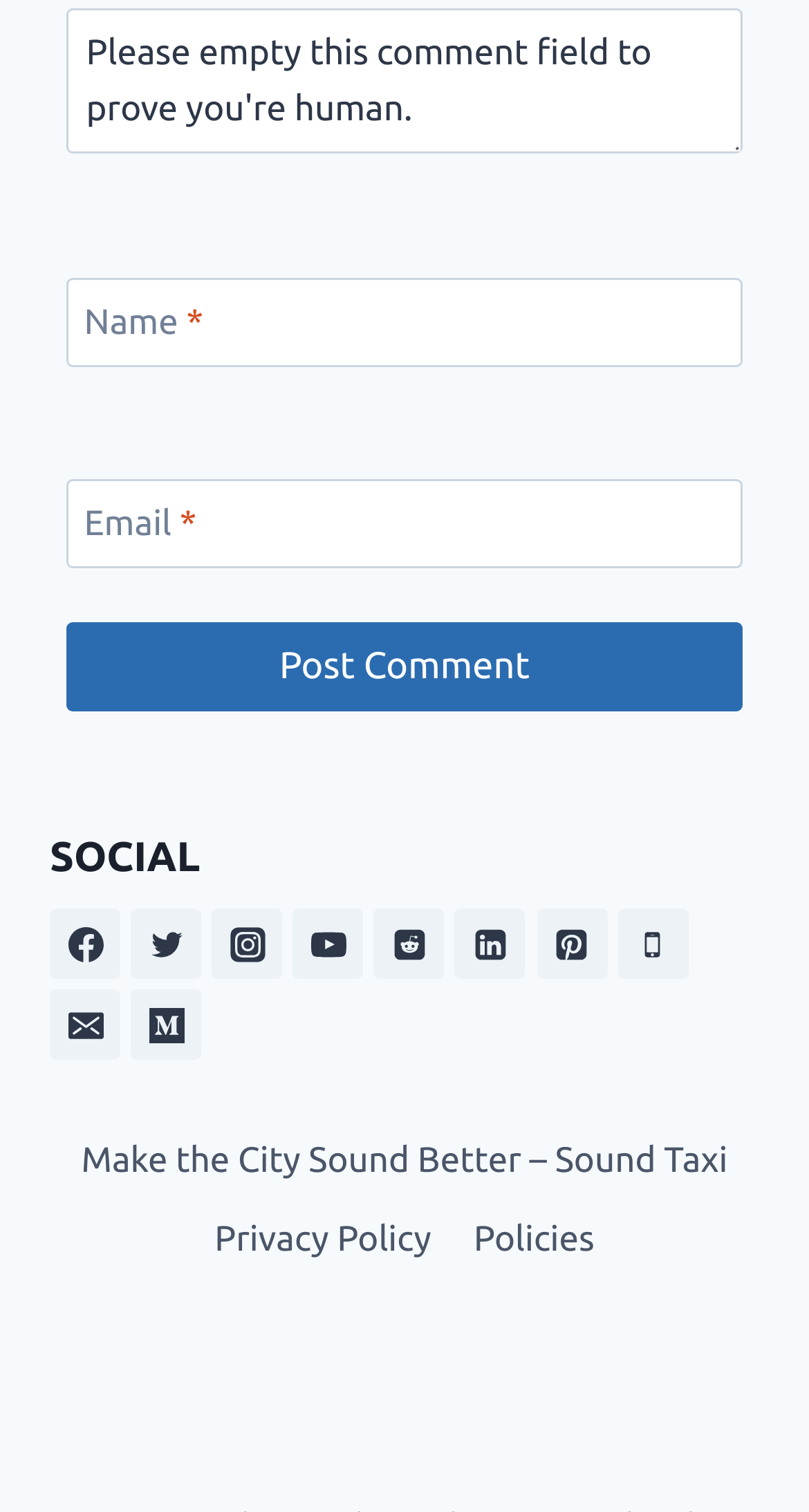How many social media links are there?
Using the details from the image, give an elaborate explanation to answer the question.

I counted the number of social media links by looking at the section with the heading 'SOCIAL' and found 9 links, including Facebook, Twitter, Instagram, YouTube, Reddit, Linkedin, Pinterest, Phone, and Email.